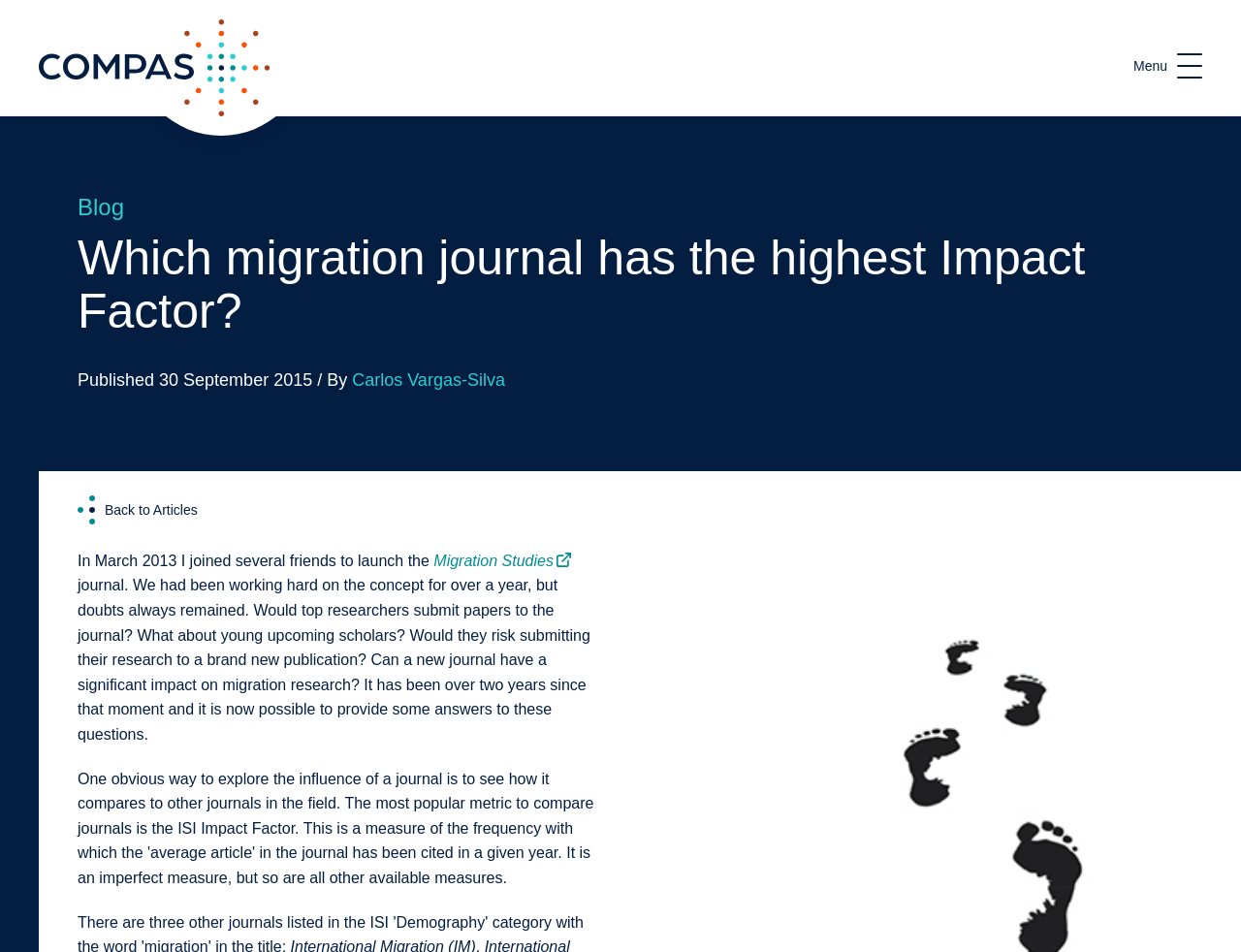Please provide a short answer using a single word or phrase for the question:
What is the name of the journal launched by the author?

Migration Studies